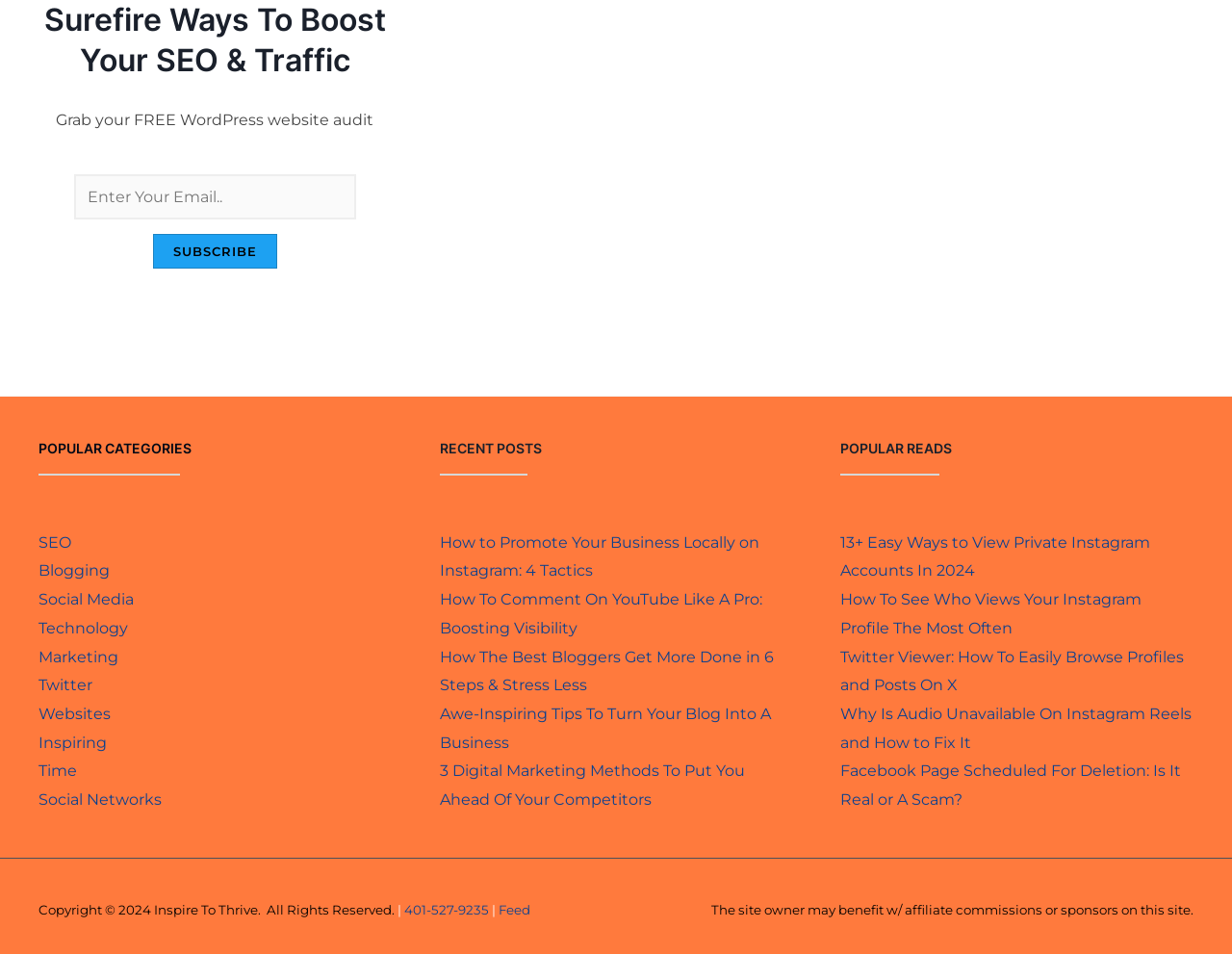Using details from the image, please answer the following question comprehensively:
What is the topic of the first recent post?

The first recent post is listed in the 'RECENT POSTS' section and has a link text 'How to Promote Your Business Locally on Instagram: 4 Tactics', indicating that the post is about promoting business on Instagram.